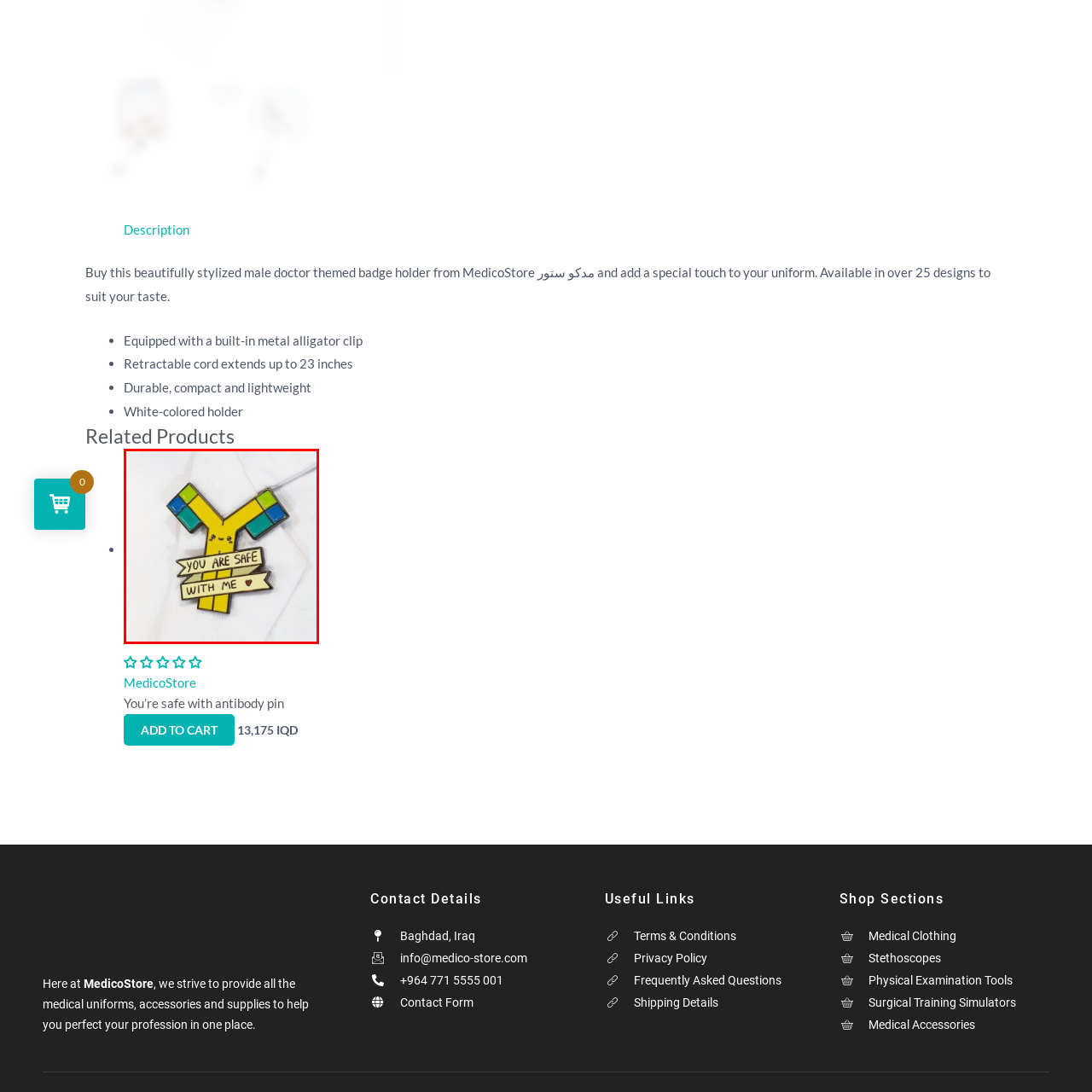What is the color of the accents at the top of the pin?
Observe the image inside the red bounding box carefully and formulate a detailed answer based on what you can infer from the visual content.

The accents at the top of the pin are colorful, specifically blue and green, as mentioned in the caption, which adds a playful touch to the overall design.